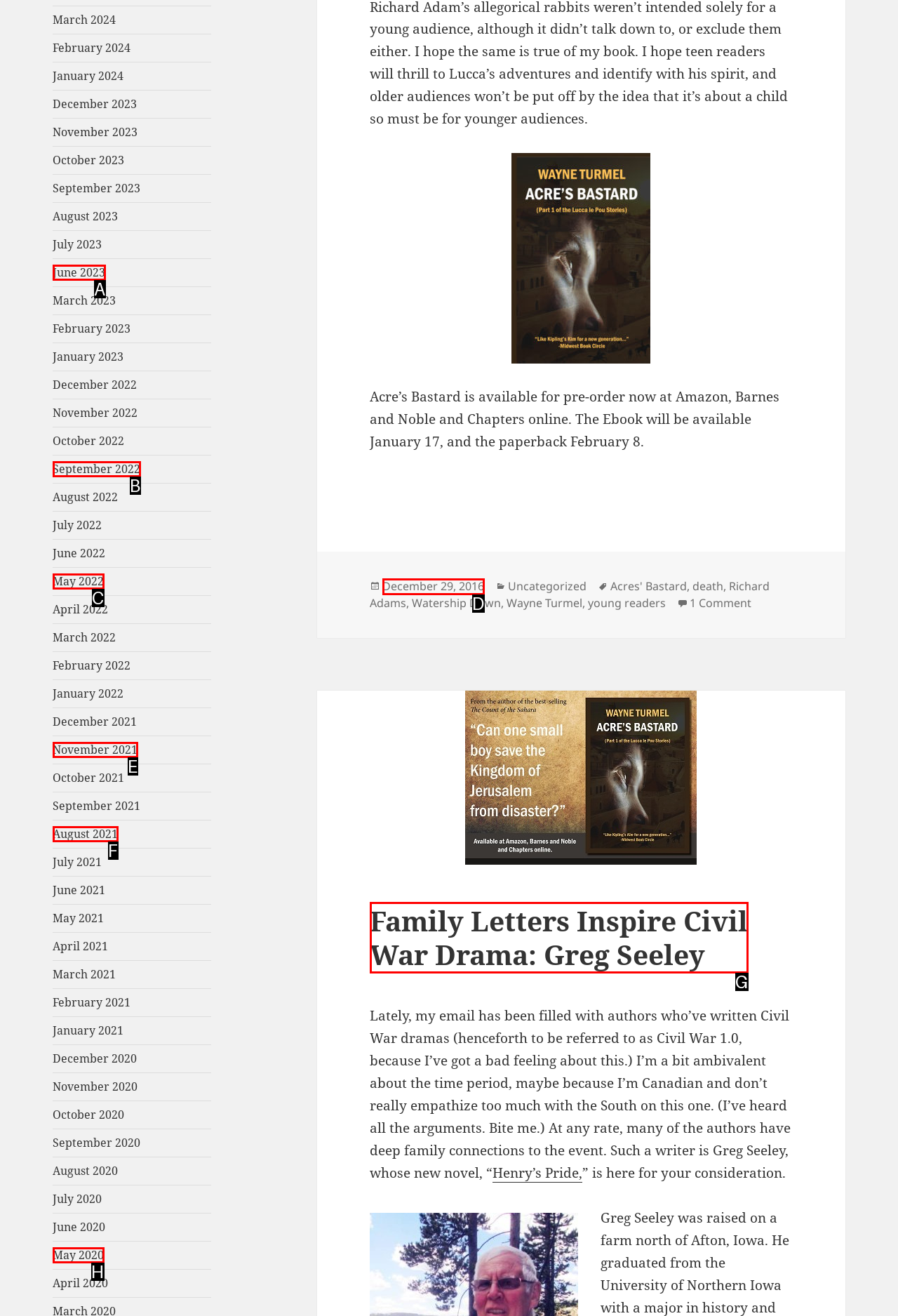Determine which option aligns with the description: Anonymania.com. Provide the letter of the chosen option directly.

None